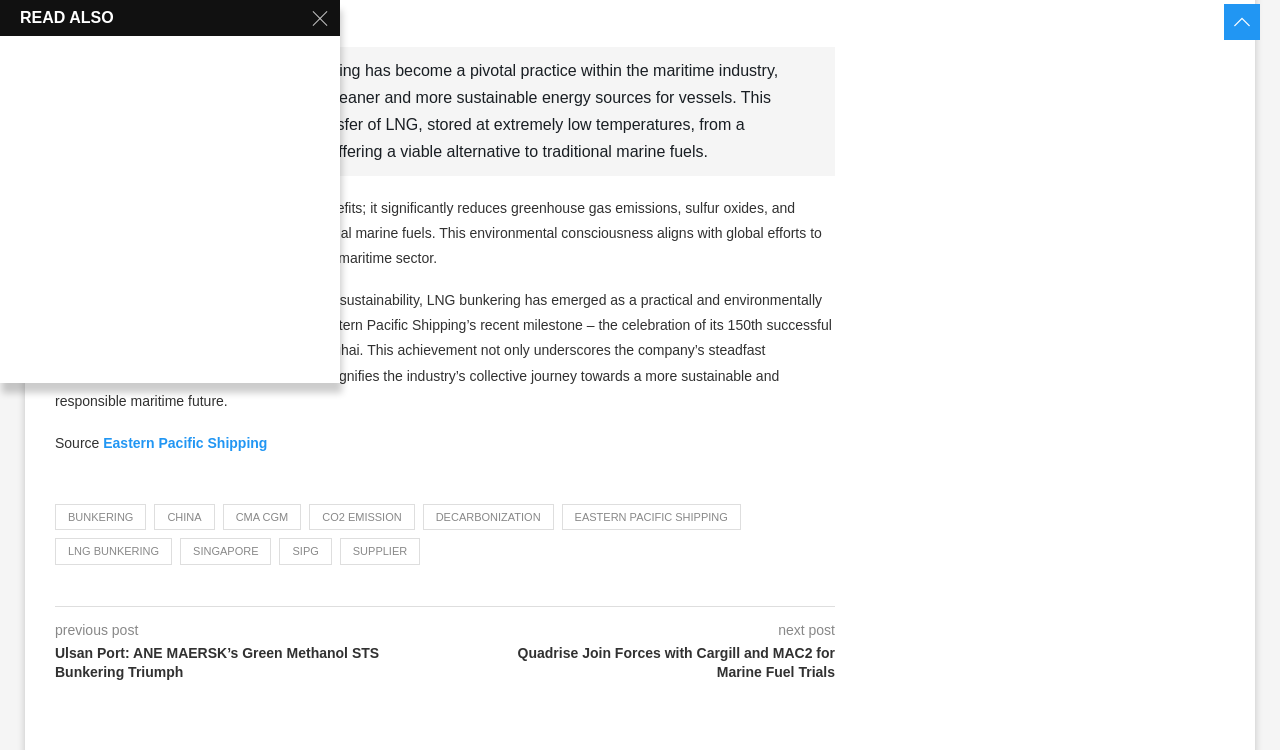Determine the bounding box coordinates for the area that should be clicked to carry out the following instruction: "Read about Ulsan Port: ANE MAERSK’s Green Methanol STS Bunkering Triumph".

[0.043, 0.858, 0.348, 0.91]